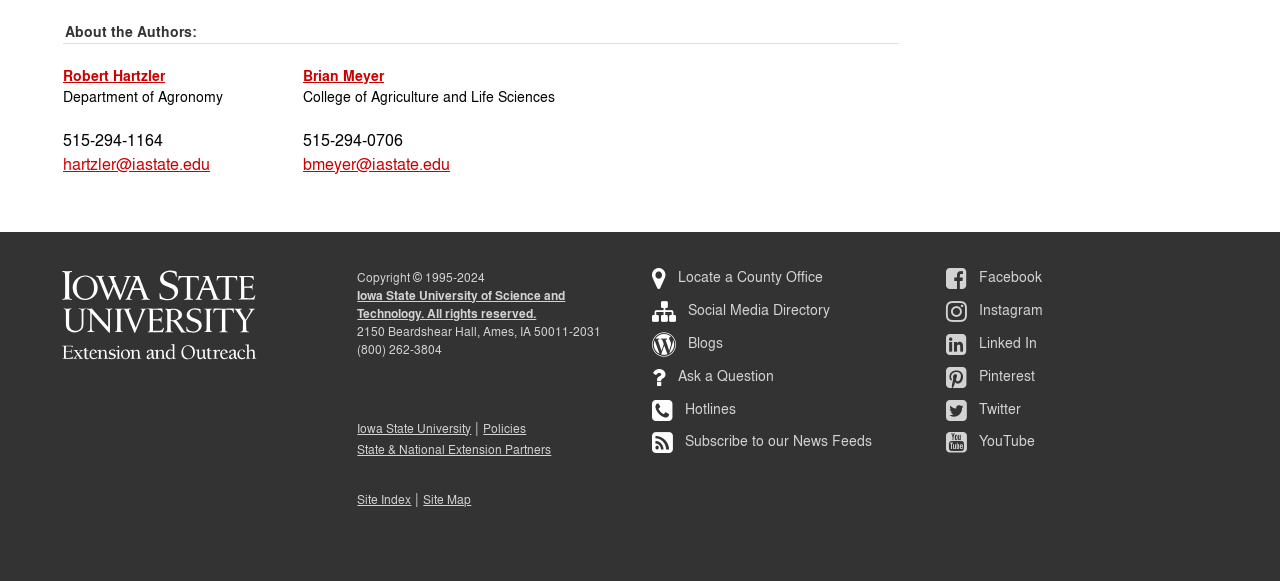Specify the bounding box coordinates of the element's region that should be clicked to achieve the following instruction: "View Robert Hartzler's profile". The bounding box coordinates consist of four float numbers between 0 and 1, in the format [left, top, right, bottom].

[0.049, 0.113, 0.129, 0.148]